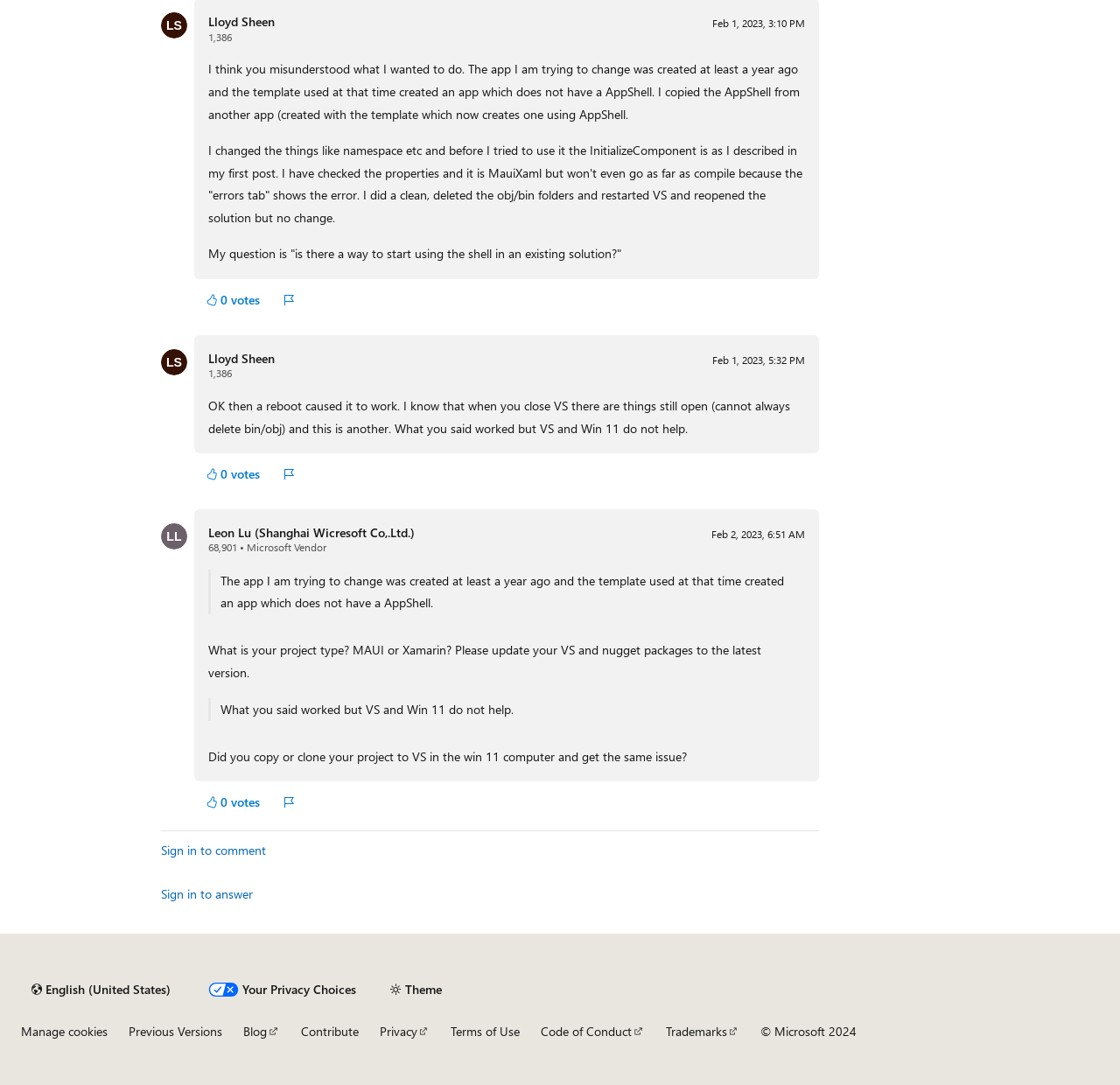Identify the bounding box coordinates of the part that should be clicked to carry out this instruction: "Click on the '0 votes' button".

[0.175, 0.264, 0.241, 0.289]